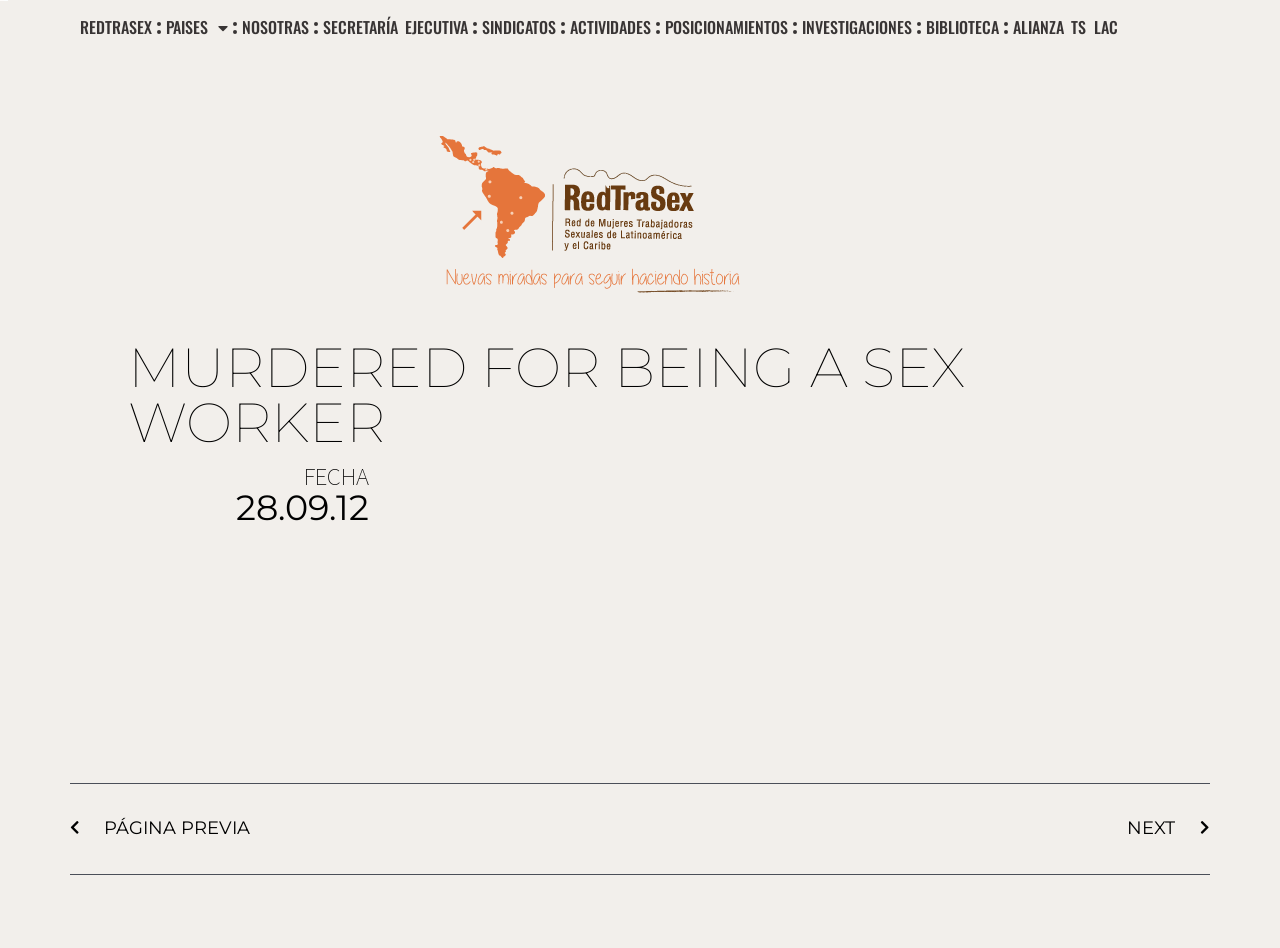Offer a comprehensive description of the webpage’s content and structure.

The webpage appears to be a news article or blog post from RedTraSex, an organization that advocates for sex workers' rights. At the top of the page, there is a navigation menu with several links, including "REDTRASEX", "PAISES", "NOSOTRAS", "SECRETARÍA EJECUTIVA", "SINDICATOS", "ACTIVIDADES", "POSICIONAMIENTOS", "INVESTIGACIONES", "BIBLIOTECA", and "ALIANZA TS LAC". These links are positioned horizontally across the top of the page, with "REDTRASEX" on the left and "ALIANZA TS LAC" on the right.

Below the navigation menu, there is a large heading that reads "MURDERED FOR BEING A SEX WORKER". This heading is centered on the page and takes up a significant amount of vertical space.

Underneath the heading, there is a section with a heading that reads "FECHA" (which means "DATE" in Spanish). This section contains a time element that displays the date "28.09.12".

At the bottom of the page, there are two links: "Ant PÁGINA PREVIA" (which means "Previous Page" in Spanish) and "NEXT Siguiente" (which means "Next Page" in Spanish). These links are positioned at the bottom left and bottom right of the page, respectively.

There is also a large link in the middle of the page, but its text is not specified. It takes up a significant amount of horizontal space, spanning from approximately the left third of the page to the right two-thirds.